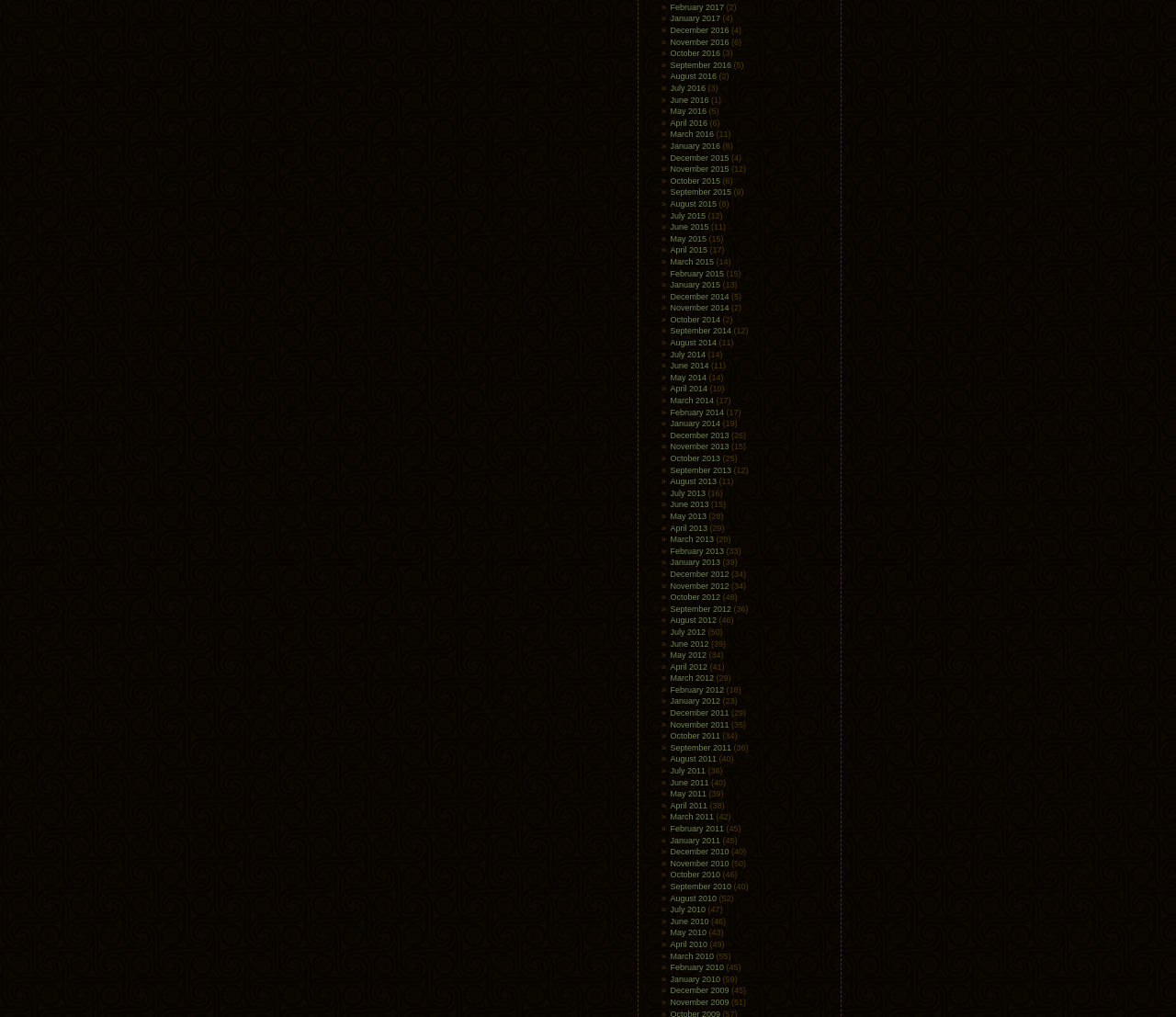Give a one-word or short phrase answer to this question: 
How many months have only 2 links?

3